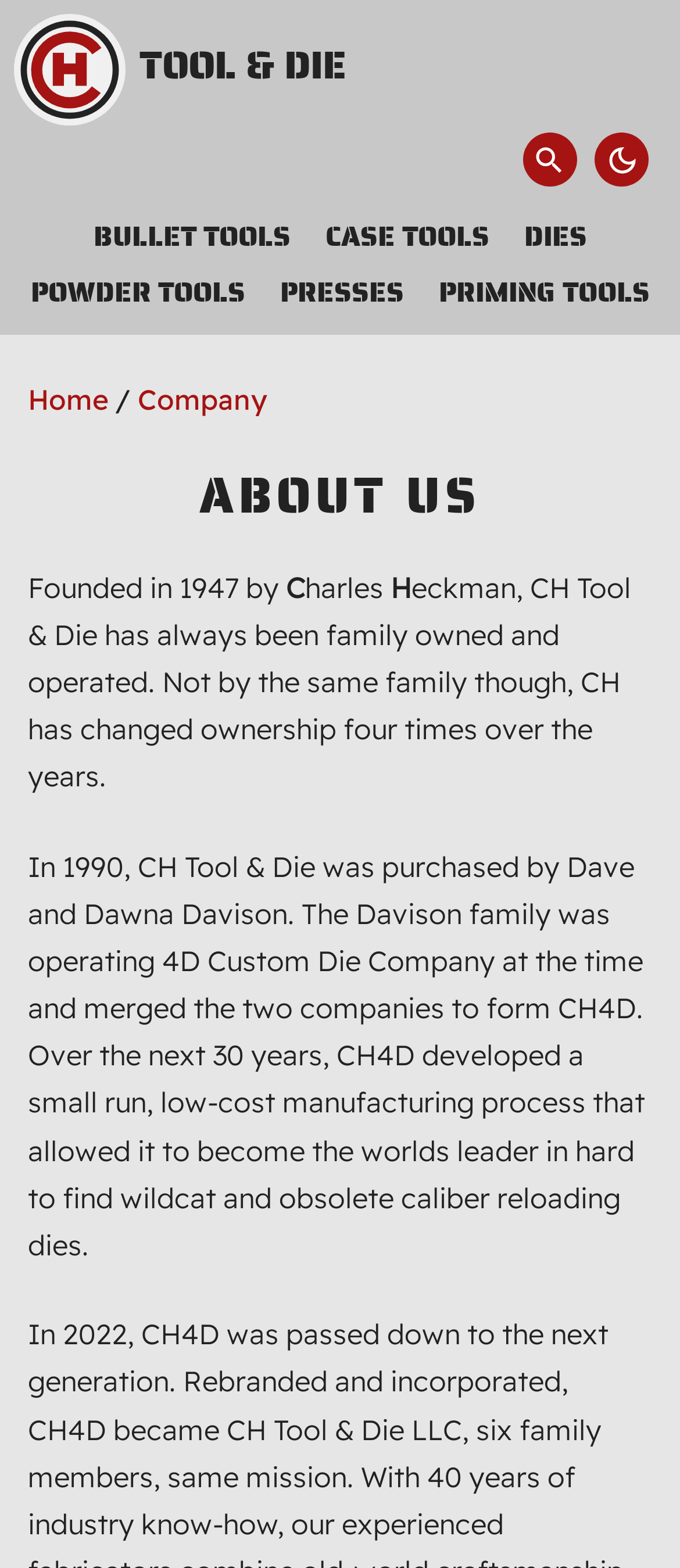Pinpoint the bounding box coordinates for the area that should be clicked to perform the following instruction: "Click the BULLET TOOLS link".

[0.117, 0.134, 0.447, 0.169]